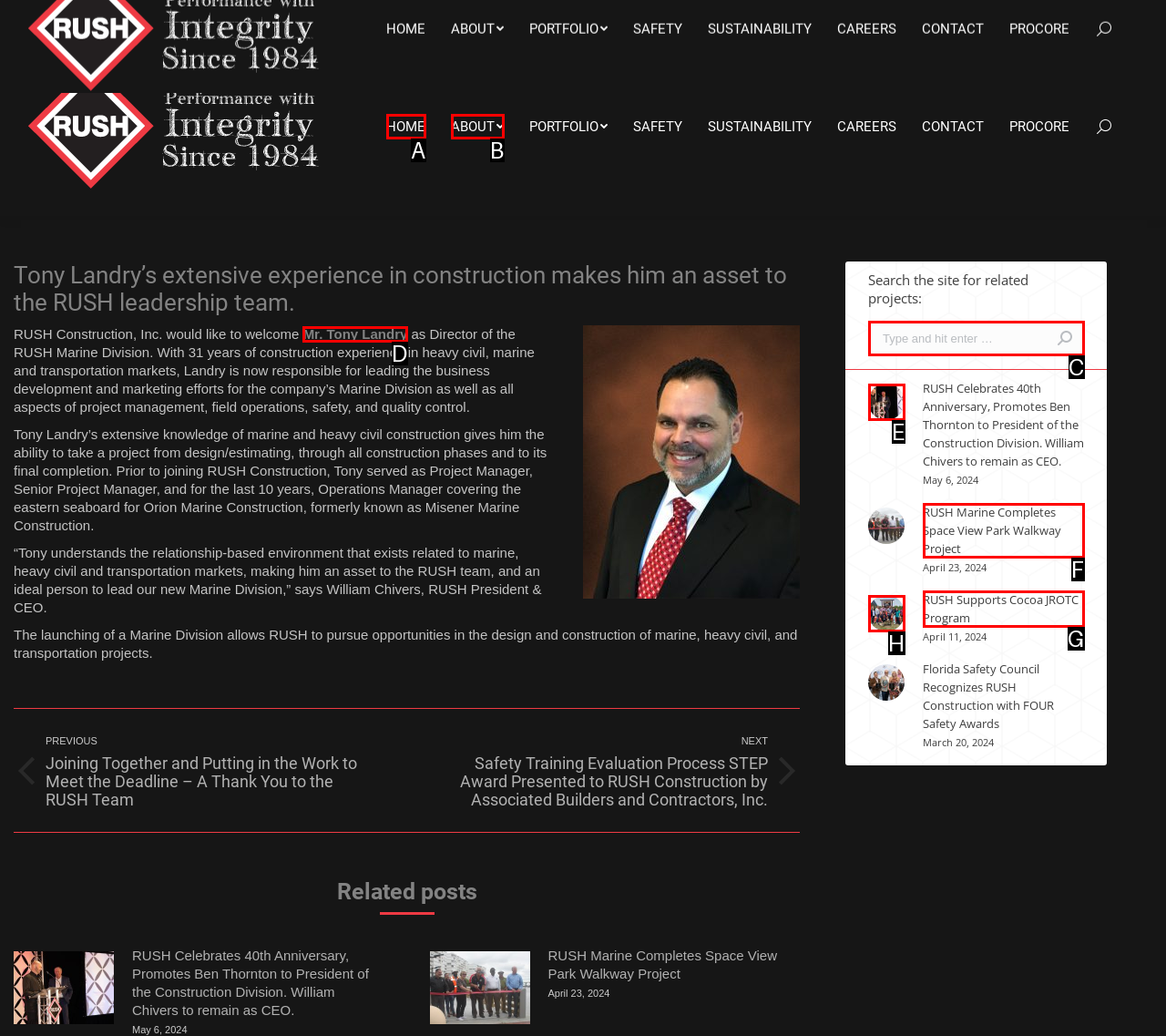Identify which HTML element aligns with the description: RUSH Supports Cocoa JROTC Program
Answer using the letter of the correct choice from the options available.

G